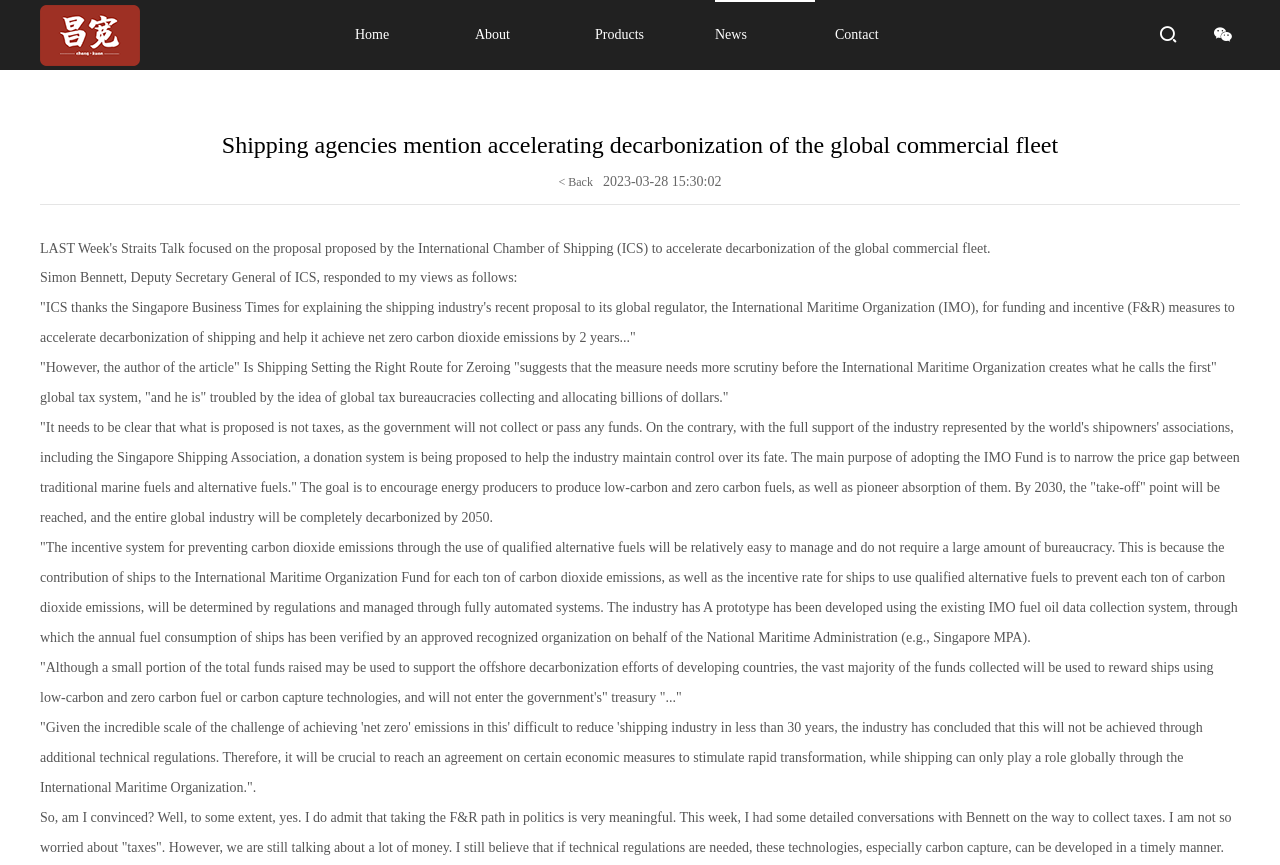Please determine the bounding box coordinates for the element that should be clicked to follow these instructions: "View the sleepover fic".

None